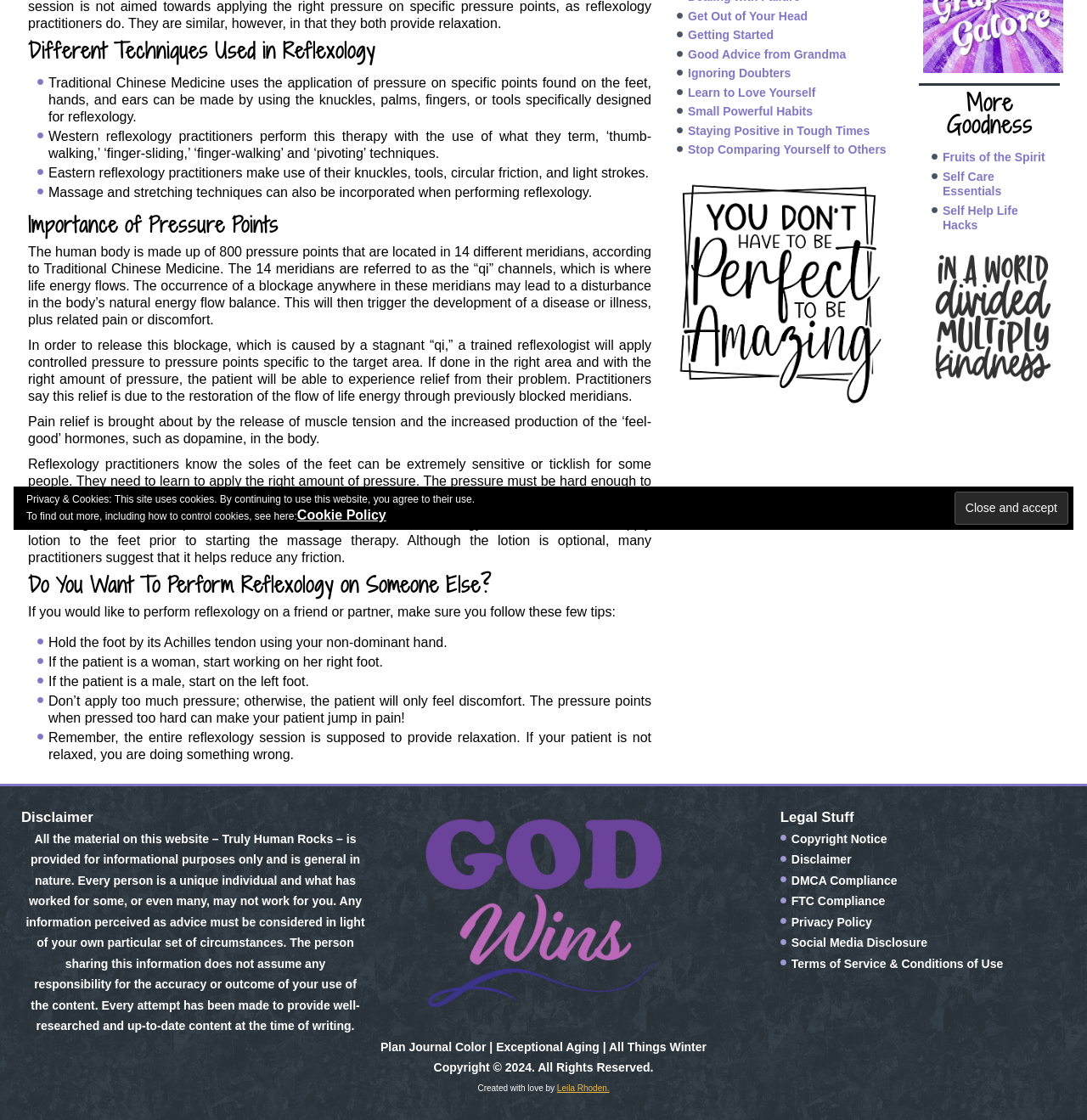For the given element description Ignoring Doubters, determine the bounding box coordinates of the UI element. The coordinates should follow the format (top-left x, top-left y, bottom-right x, bottom-right y) and be within the range of 0 to 1.

[0.633, 0.059, 0.728, 0.071]